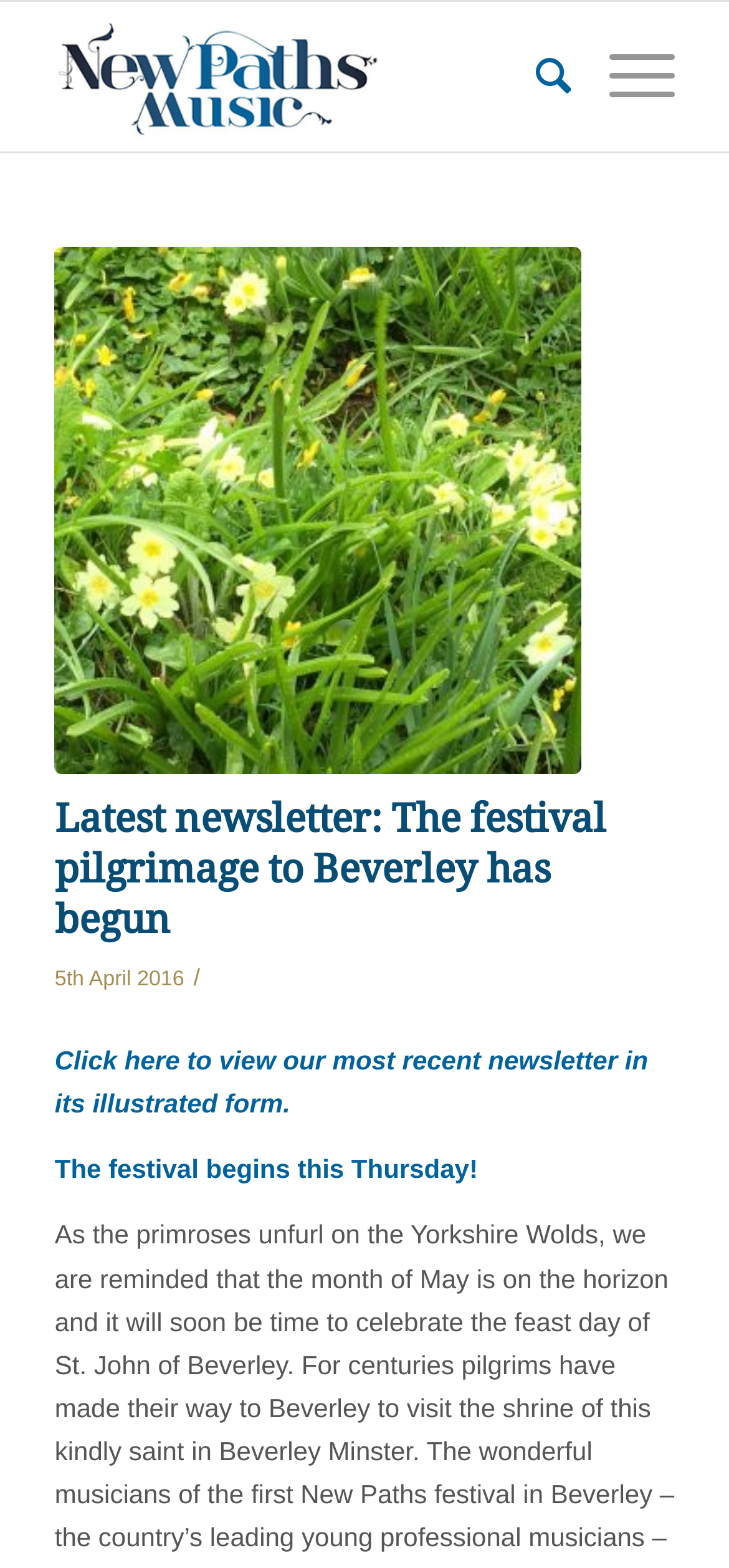Bounding box coordinates are specified in the format (top-left x, top-left y, bottom-right x, bottom-right y). All values are floating point numbers bounded between 0 and 1. Please provide the bounding box coordinate of the region this sentence describes: title="primroses"

[0.075, 0.157, 0.797, 0.493]